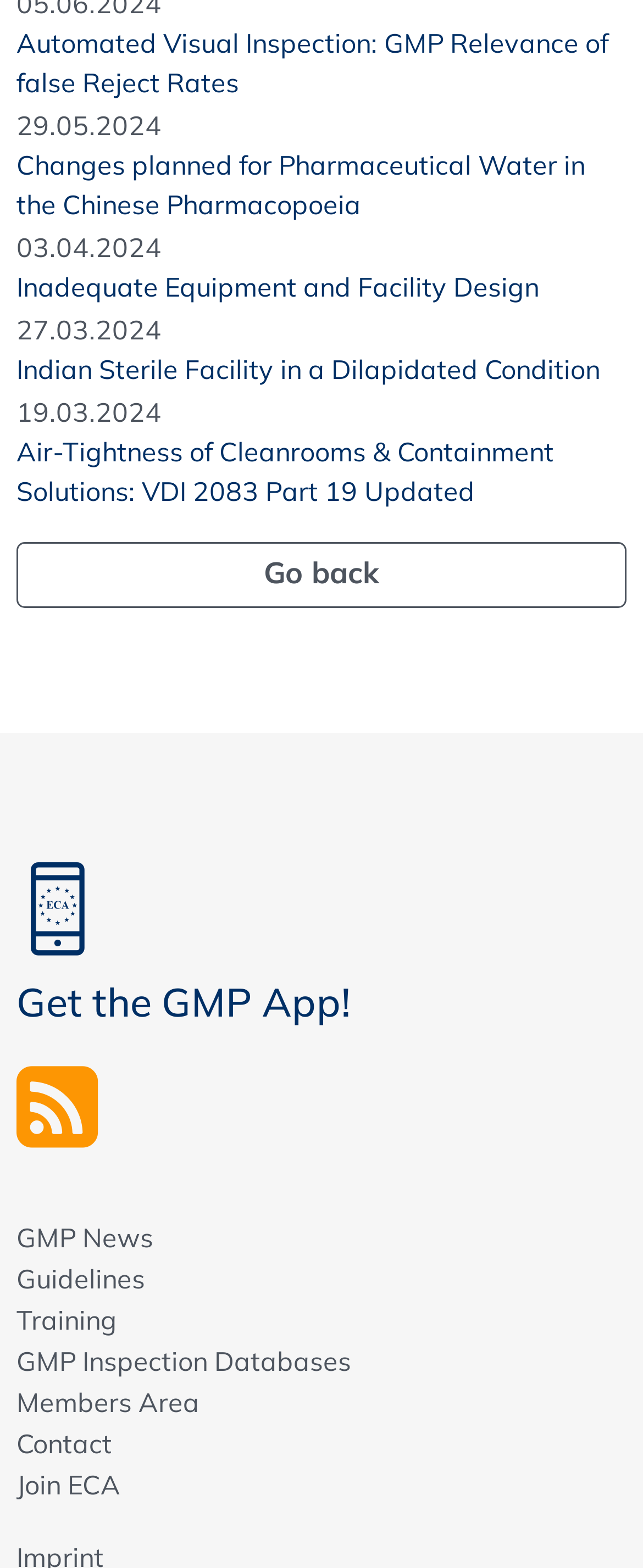Locate the bounding box coordinates of the area you need to click to fulfill this instruction: 'Get the GMP App'. The coordinates must be in the form of four float numbers ranging from 0 to 1: [left, top, right, bottom].

[0.026, 0.549, 0.974, 0.653]